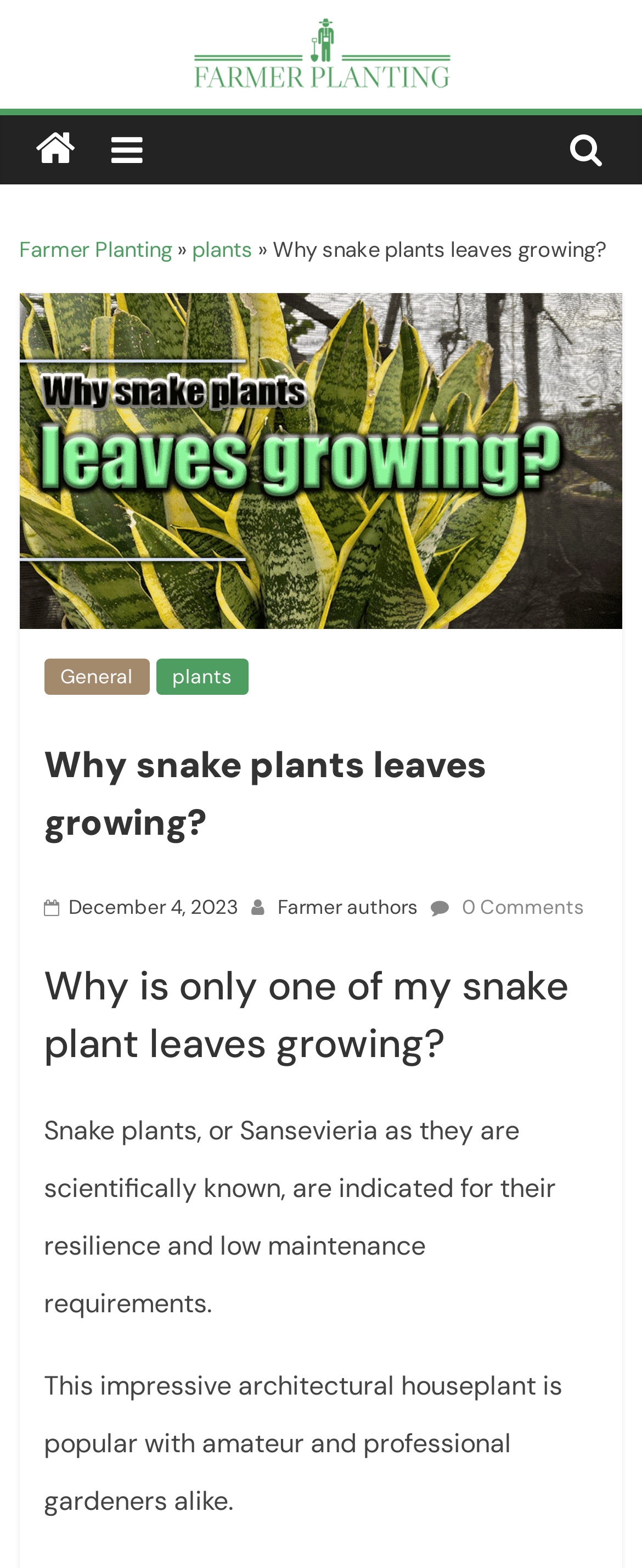Using the element description: "Why snake plants leaves growing?", determine the bounding box coordinates. The coordinates should be in the format [left, top, right, bottom], with values between 0 and 1.

[0.068, 0.47, 0.932, 0.543]